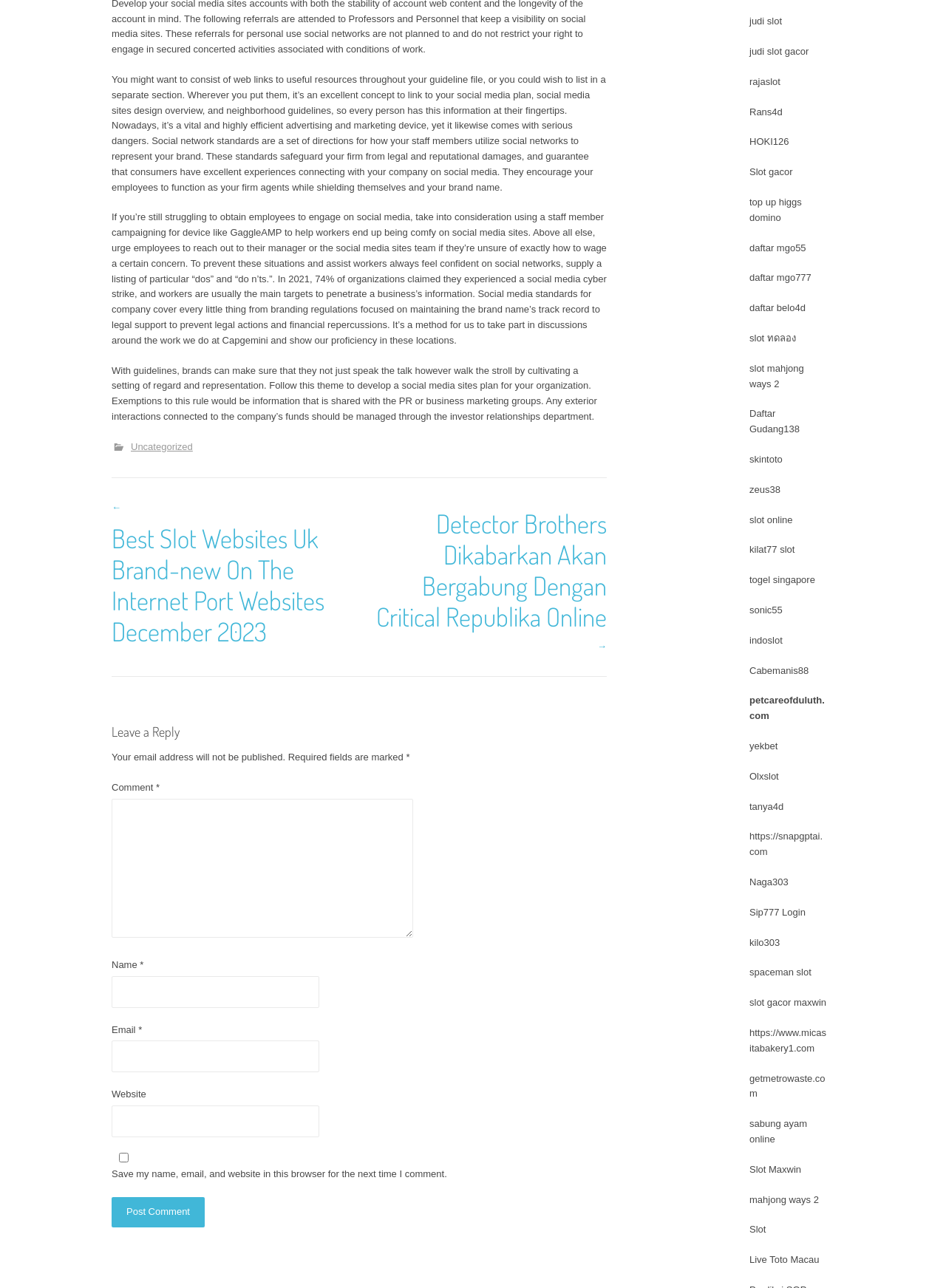How many textboxes are there in the comment section?
Look at the image and answer with only one word or phrase.

4